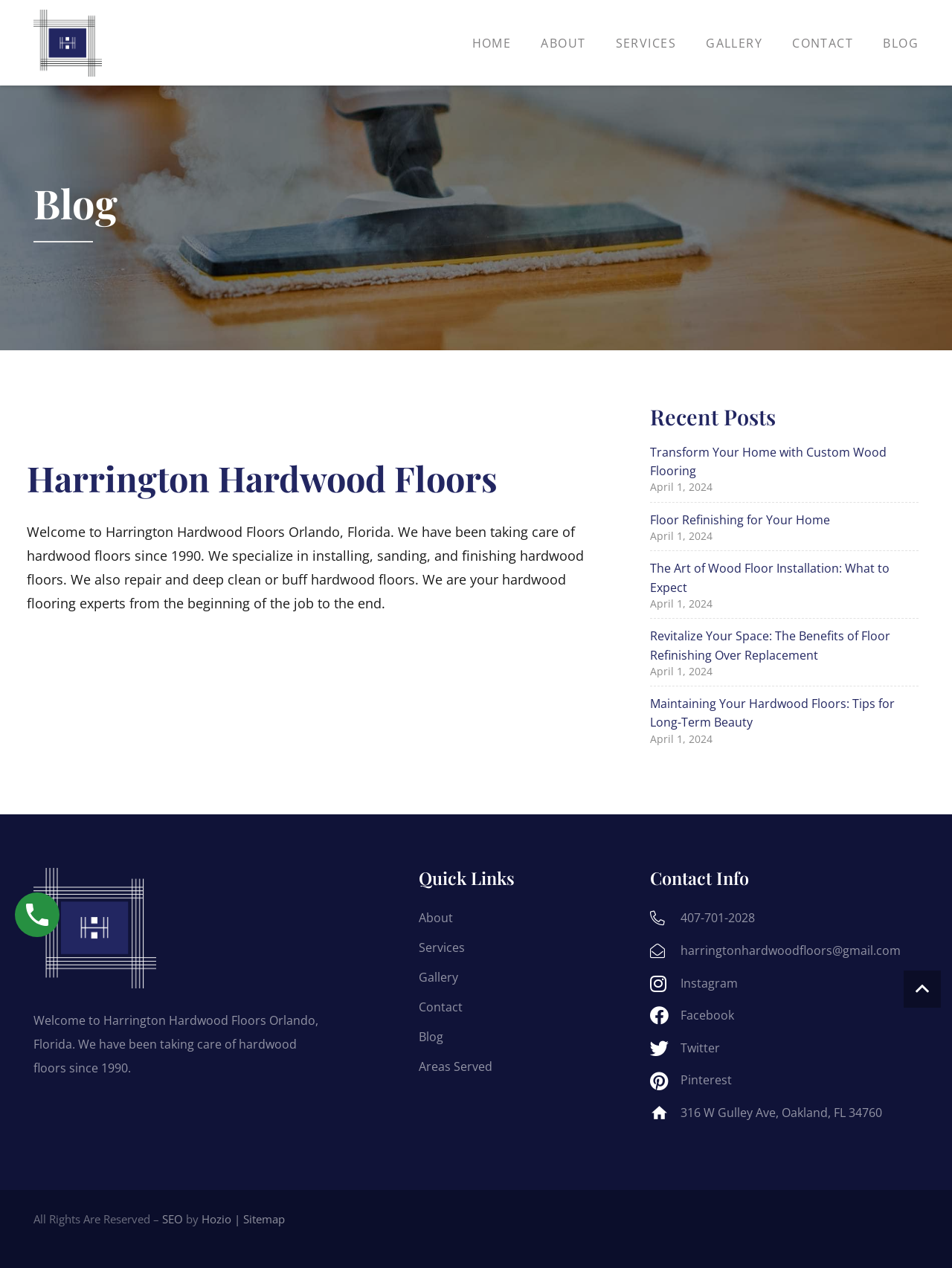Please examine the image and provide a detailed answer to the question: What is the topic of the recent posts?

The recent posts section has links to articles with titles such as 'Transform Your Home with Custom Wood Flooring', 'Floor Refinishing for Your Home', and 'Maintaining Your Hardwood Floors: Tips for Long-Term Beauty', which suggests that the topic of the recent posts is related to hardwood floors.